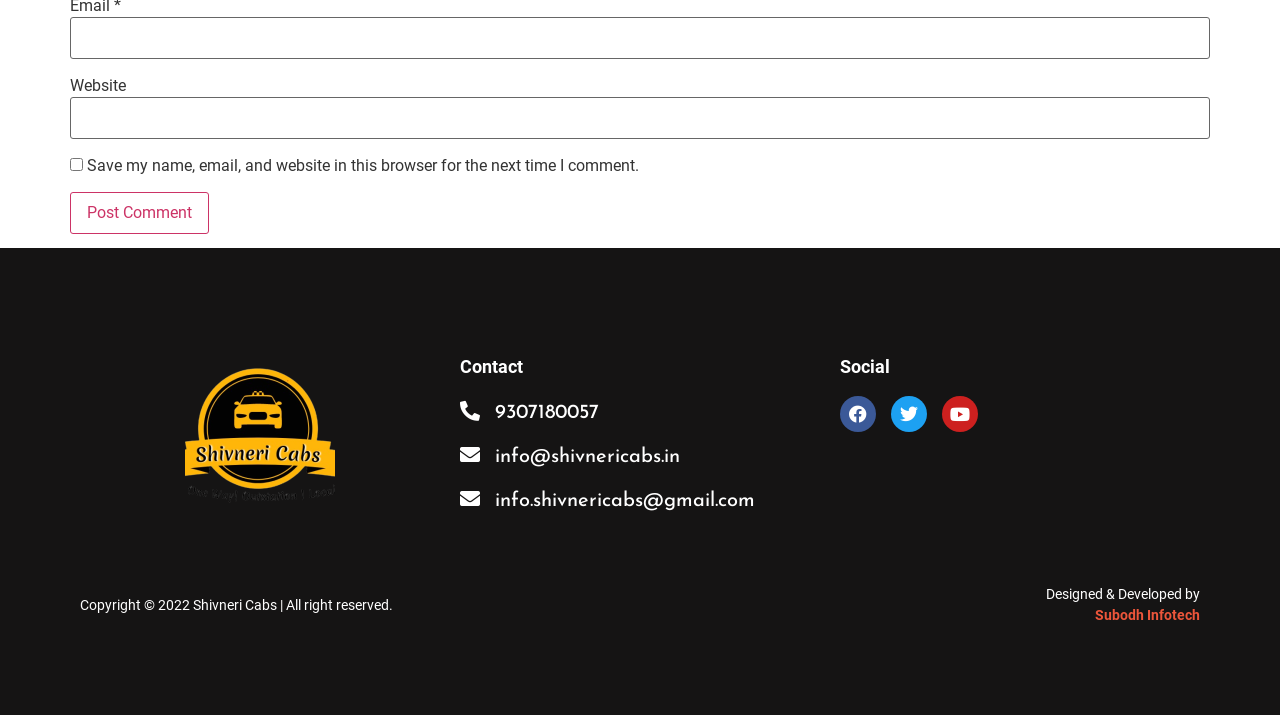Find the bounding box coordinates for the area that must be clicked to perform this action: "Visit website".

[0.359, 0.554, 0.641, 0.596]